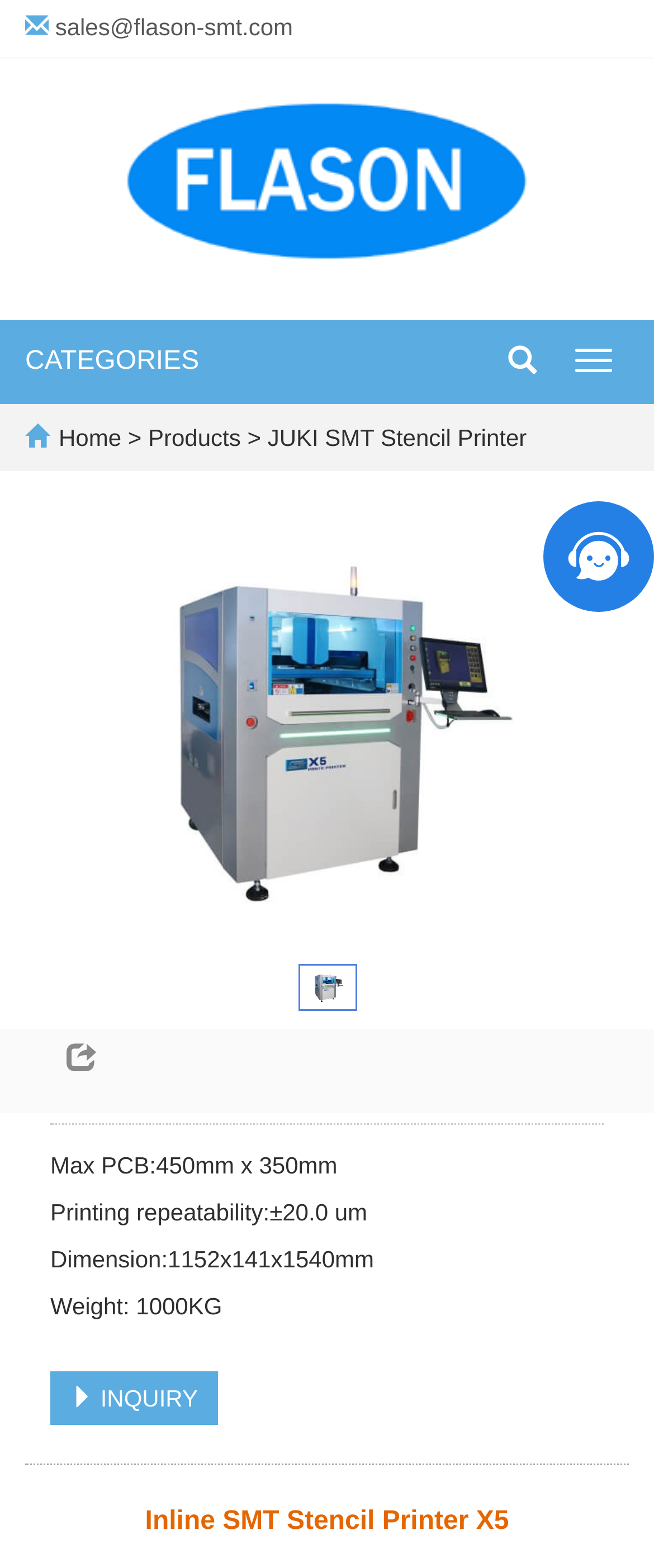Please answer the following query using a single word or phrase: 
What is the weight of the Inline SMT Stencil Printer X5?

1000KG